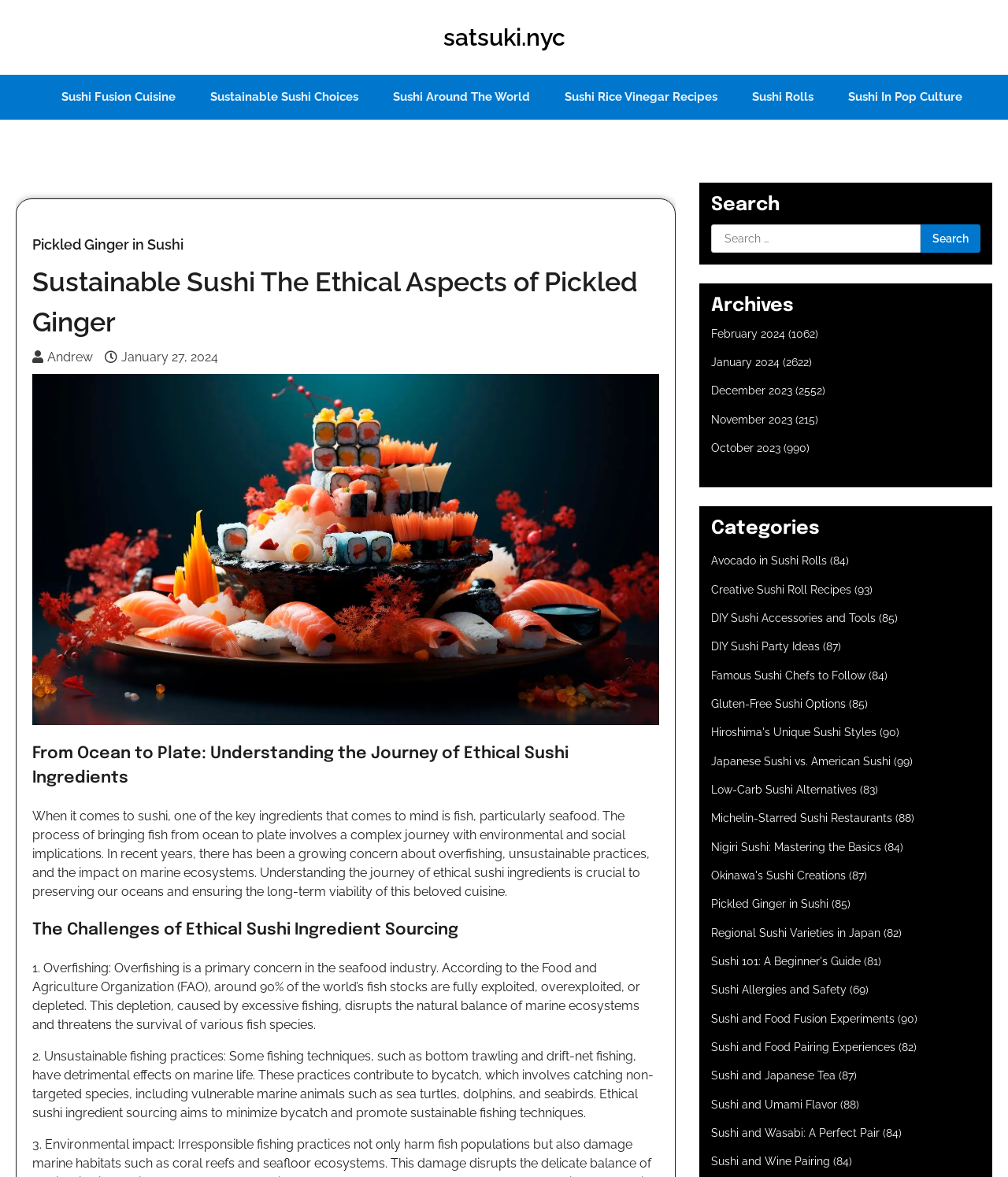Predict the bounding box coordinates of the UI element that matches this description: "Sushi and Food Pairing Experiences". The coordinates should be in the format [left, top, right, bottom] with each value between 0 and 1.

[0.705, 0.884, 0.888, 0.895]